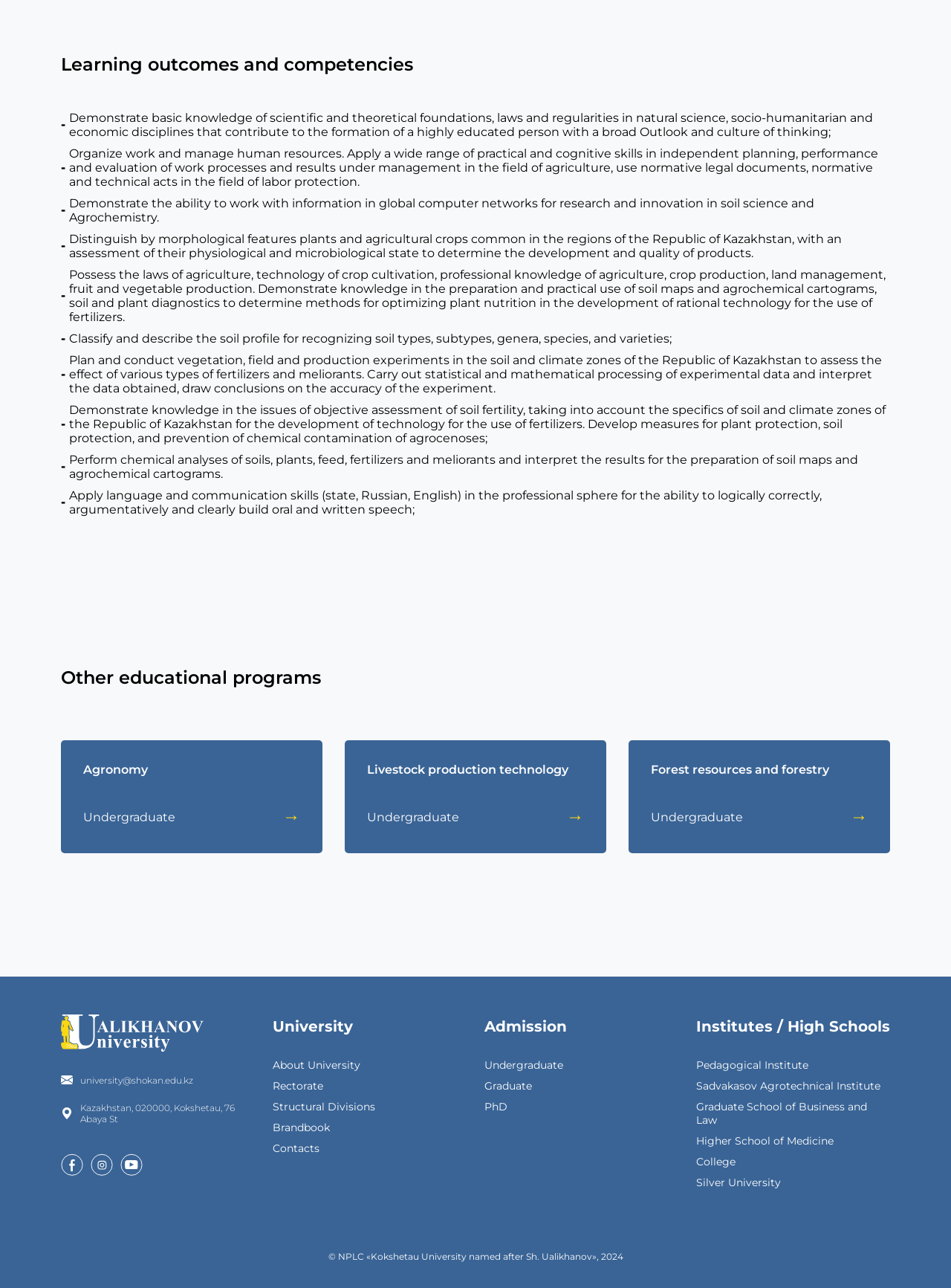Please identify the bounding box coordinates of the clickable area that will allow you to execute the instruction: "Click on the 'Facebook' link".

[0.064, 0.896, 0.088, 0.913]